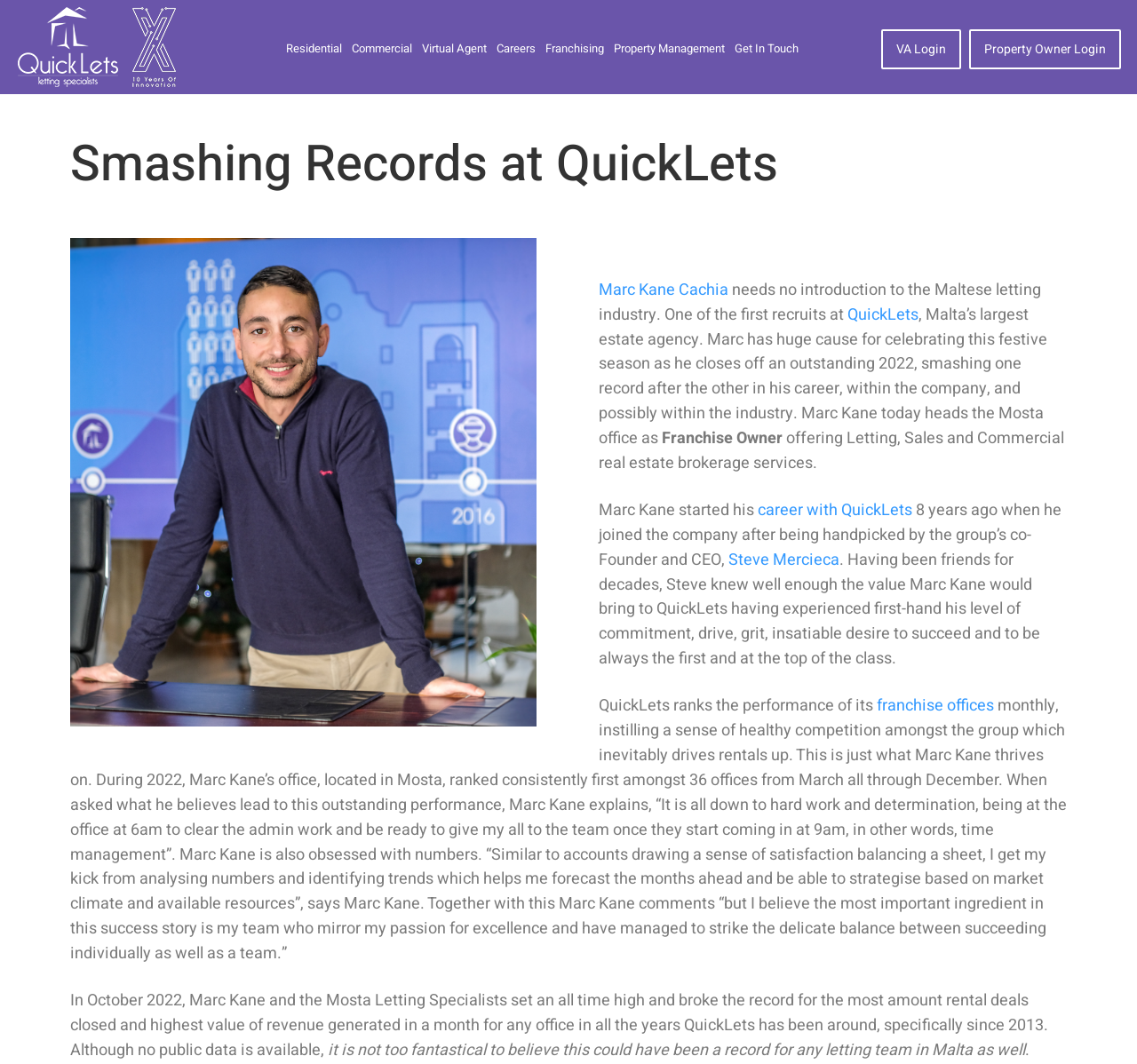Generate a thorough explanation of the webpage's elements.

The webpage is about Marc Kane Cachia, a prominent figure in the Maltese letting industry, and his achievements at QuickLets, Malta's largest estate agency. At the top of the page, there is a logo with the text "Quicklets Letting made easy" and an image with the text "10 year of innovation". Below these, there are six links to different sections of the website, including "Residential", "Commercial", and "Careers".

The main content of the page is a biography of Marc Kane Cachia, who is described as needing no introduction to the Maltese letting industry. He is one of the first recruits at QuickLets and has achieved great success, breaking records and winning awards. The text is accompanied by an image of Marc Kane Cachia.

The biography is divided into sections, with headings and paragraphs of text. There are also links to related topics, such as "QuickLets" and "Steve Mercieca", the co-Founder and CEO of QuickLets. The text describes Marc Kane Cachia's career, including his start at QuickLets eight years ago and his rise to become the head of the Mosta office. It also mentions his achievements, such as breaking records for the most rental deals closed and highest value of revenue generated in a month.

At the bottom of the page, there are two links to login pages, one for Virtual Agents and one for Property Owners. Overall, the page is a tribute to Marc Kane Cachia's success and achievements in the letting industry.